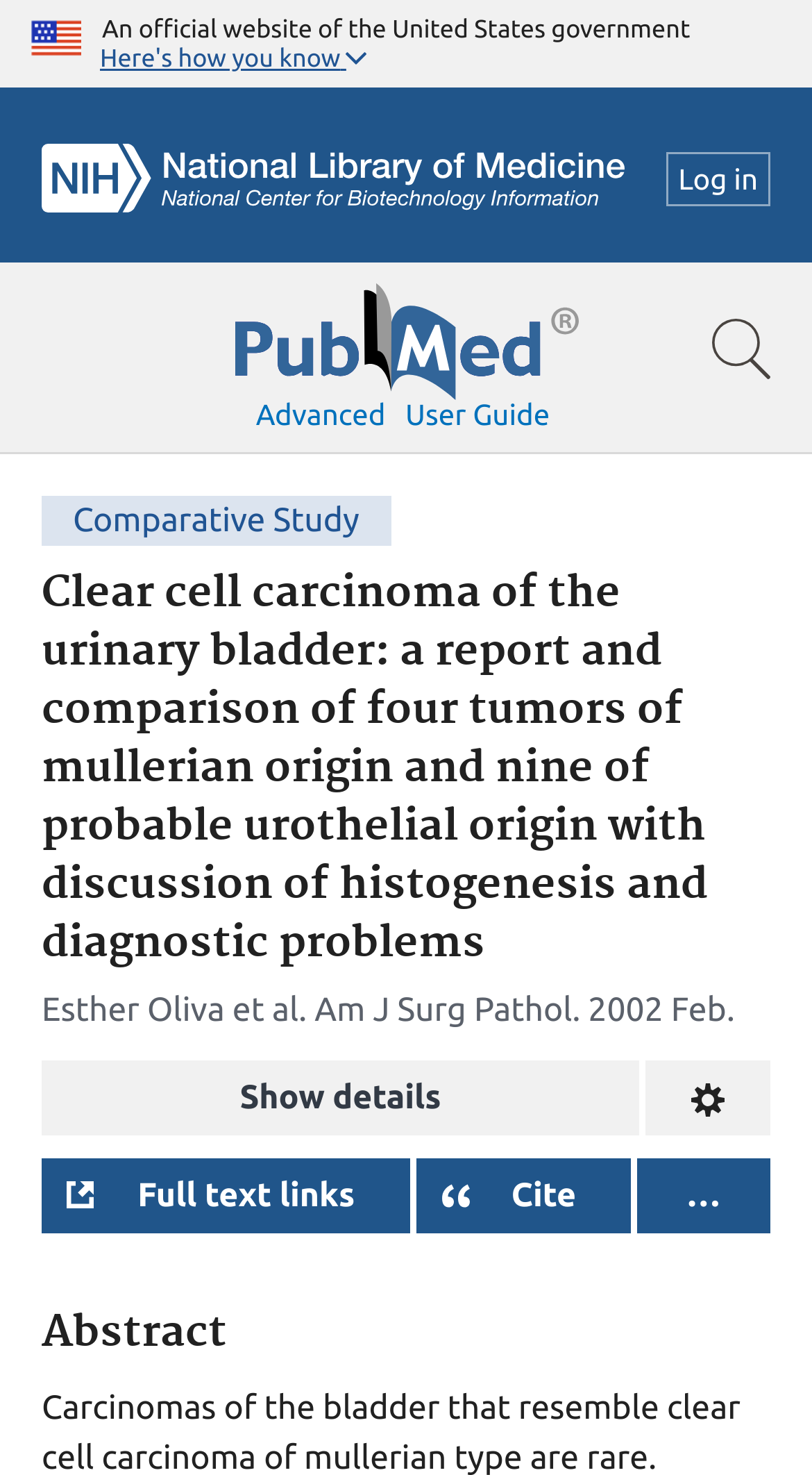Respond to the following question with a brief word or phrase:
How many buttons are there in the article details section?

3